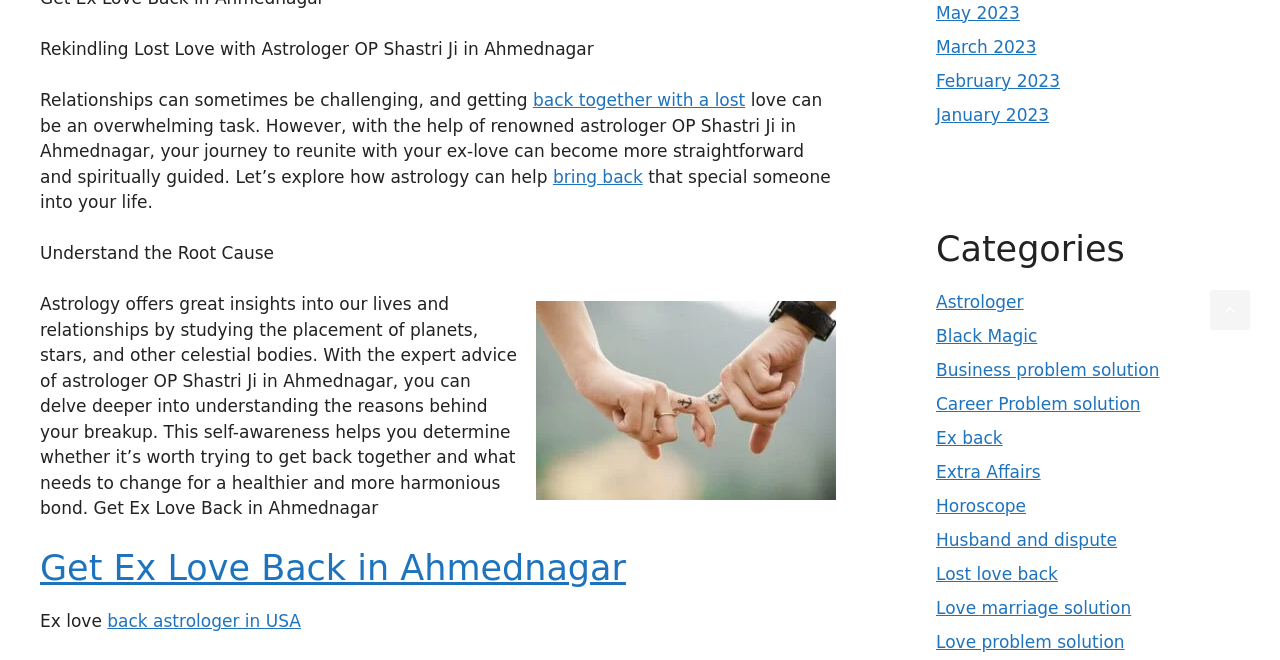Provide the bounding box coordinates of the section that needs to be clicked to accomplish the following instruction: "Explore love problem solutions."

[0.731, 0.958, 0.879, 0.988]